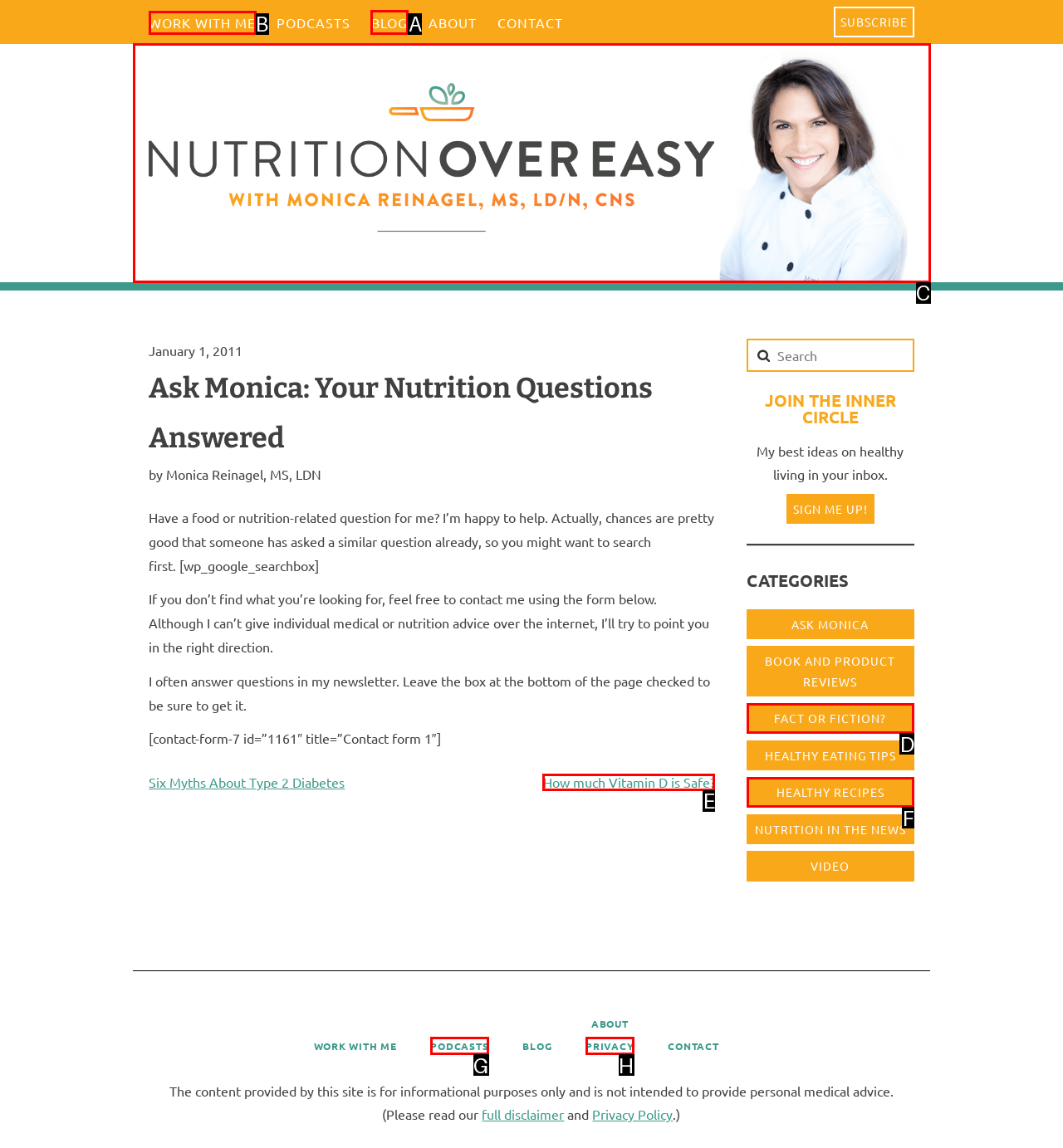Tell me which one HTML element I should click to complete this task: Read the blog posts Answer with the option's letter from the given choices directly.

A